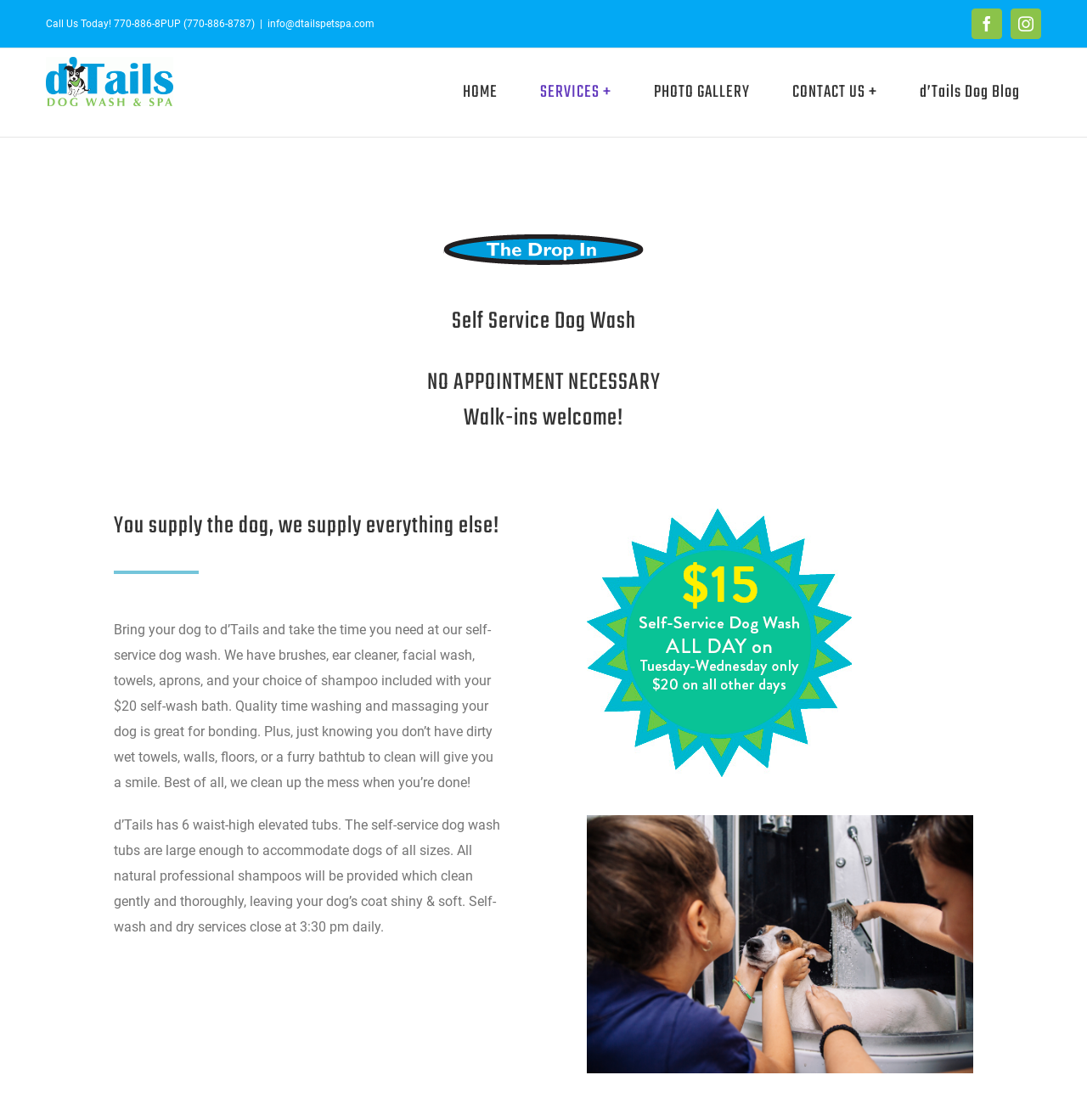What time do self-wash and dry services close? Using the information from the screenshot, answer with a single word or phrase.

3:30 pm